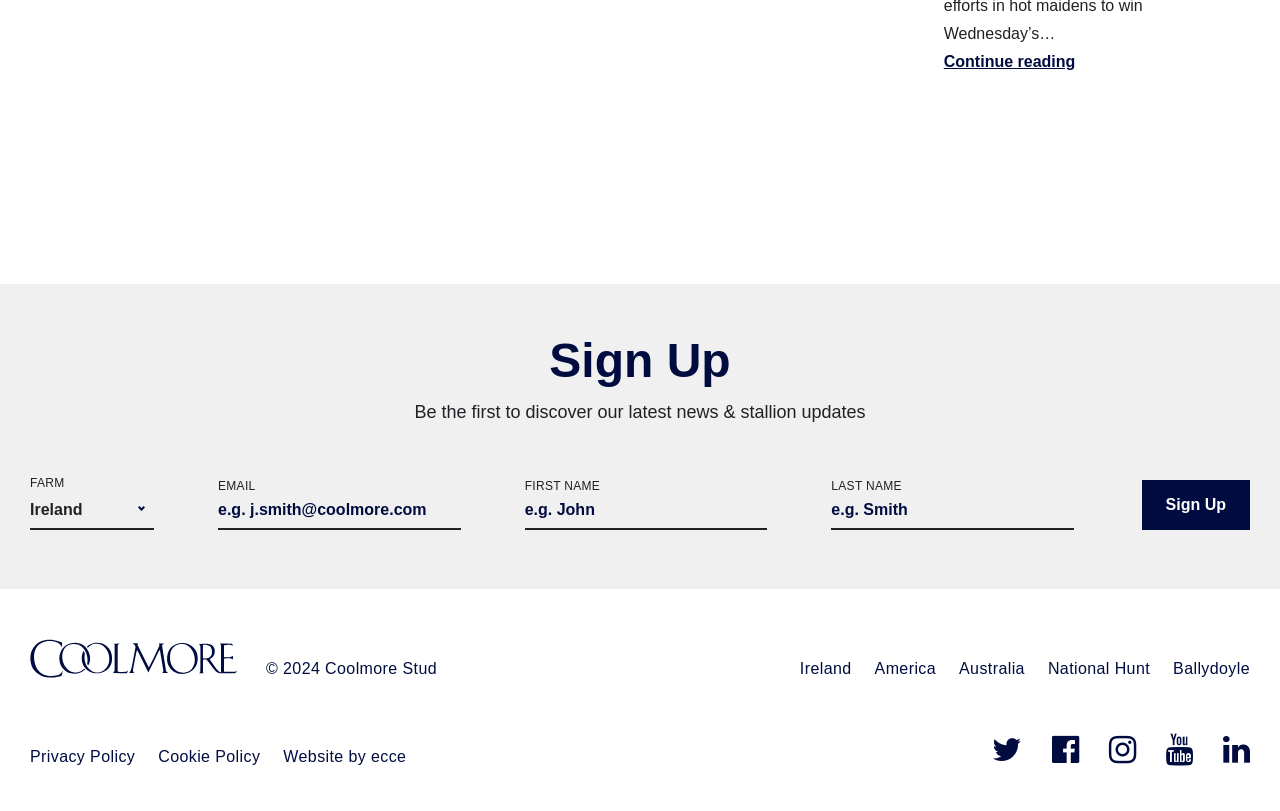Based on the image, provide a detailed and complete answer to the question: 
What is the name of the farm mentioned on this webpage?

The name of the farm mentioned on this webpage is Coolmore, as indicated by the static text 'FARM' and the combobox with the label 'FARM'.